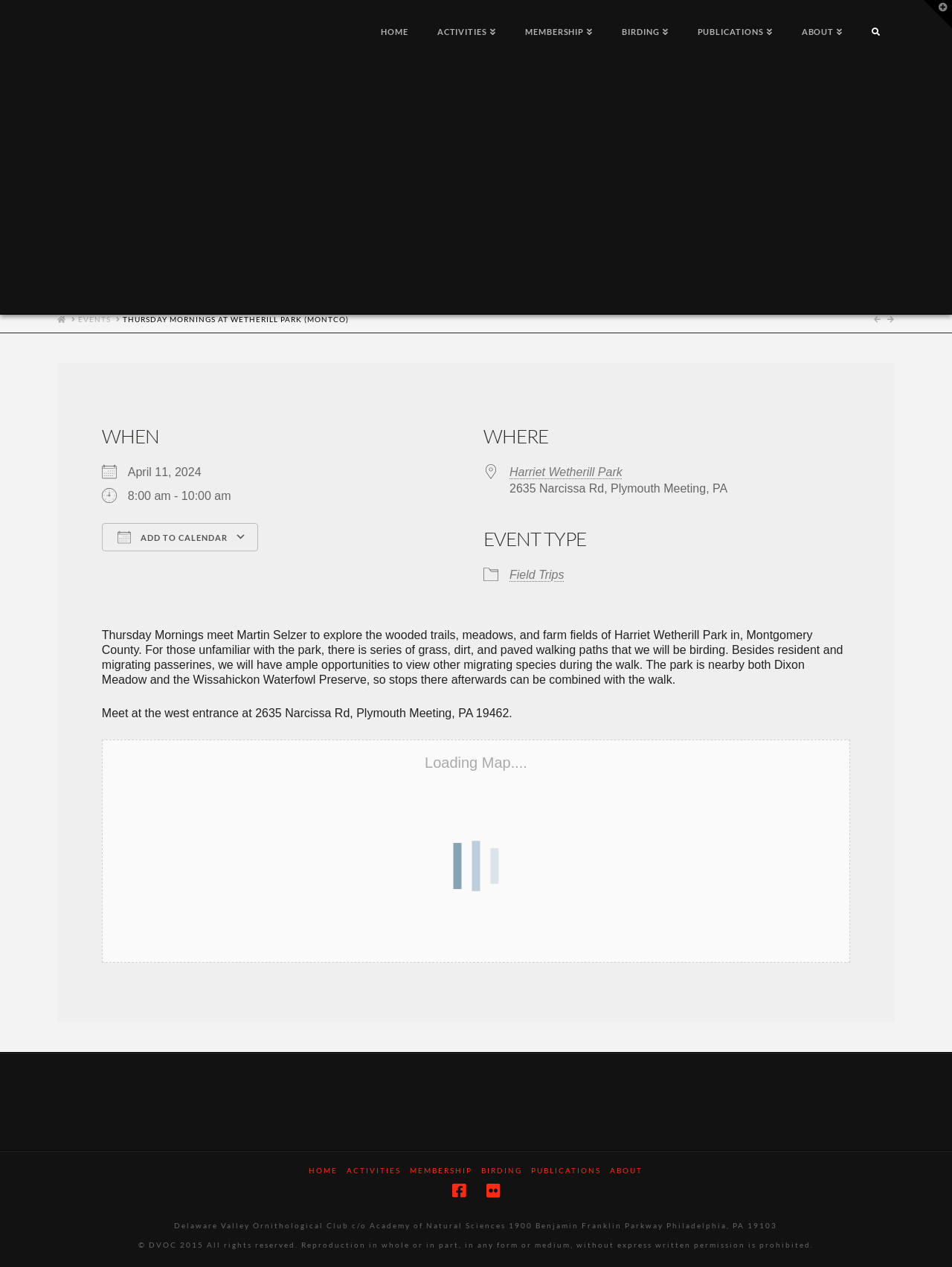Predict the bounding box of the UI element based on this description: "Events".

[0.082, 0.248, 0.116, 0.256]